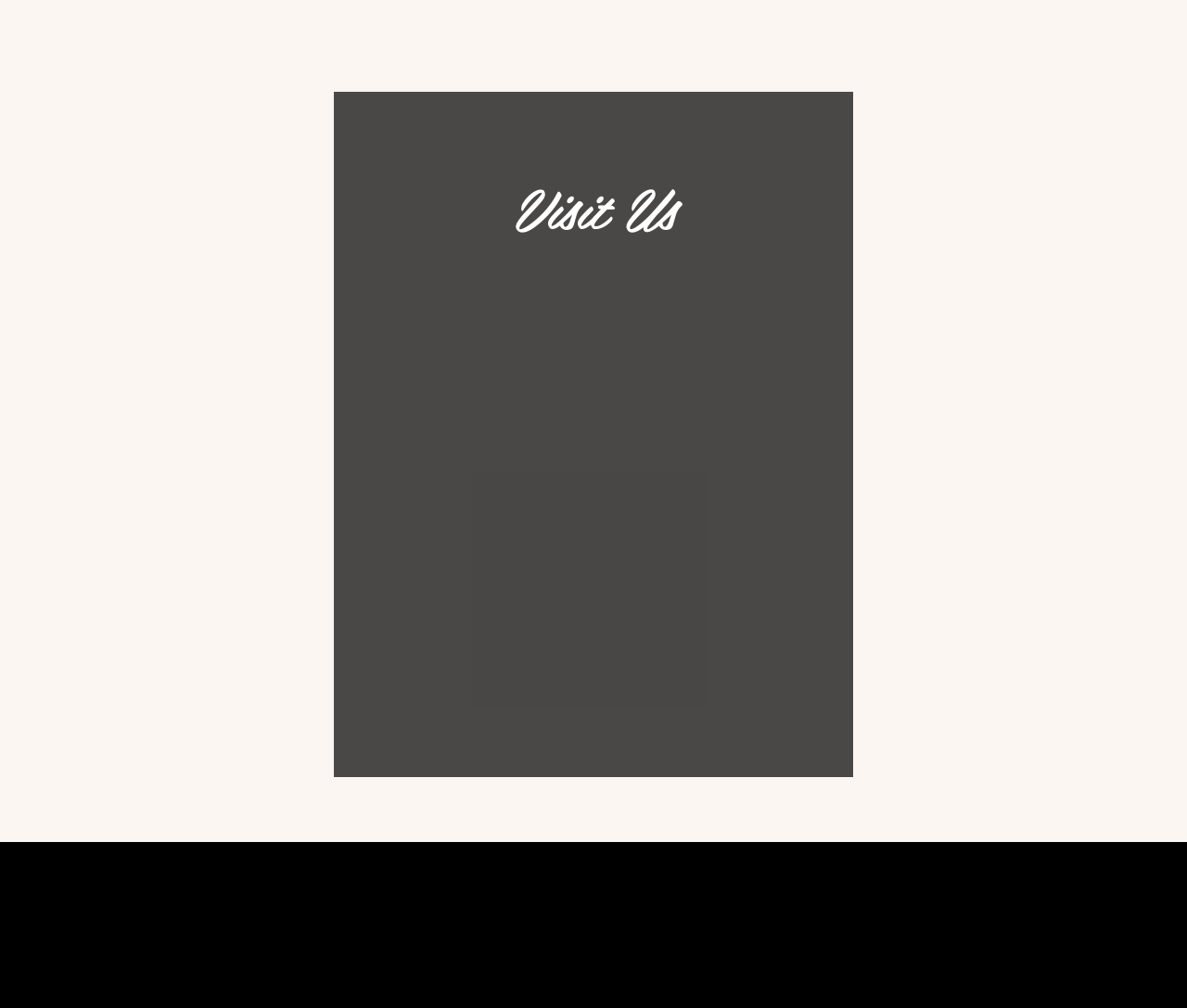What is the business name?
Relying on the image, give a concise answer in one word or a brief phrase.

Embody Waxing & Esthetics